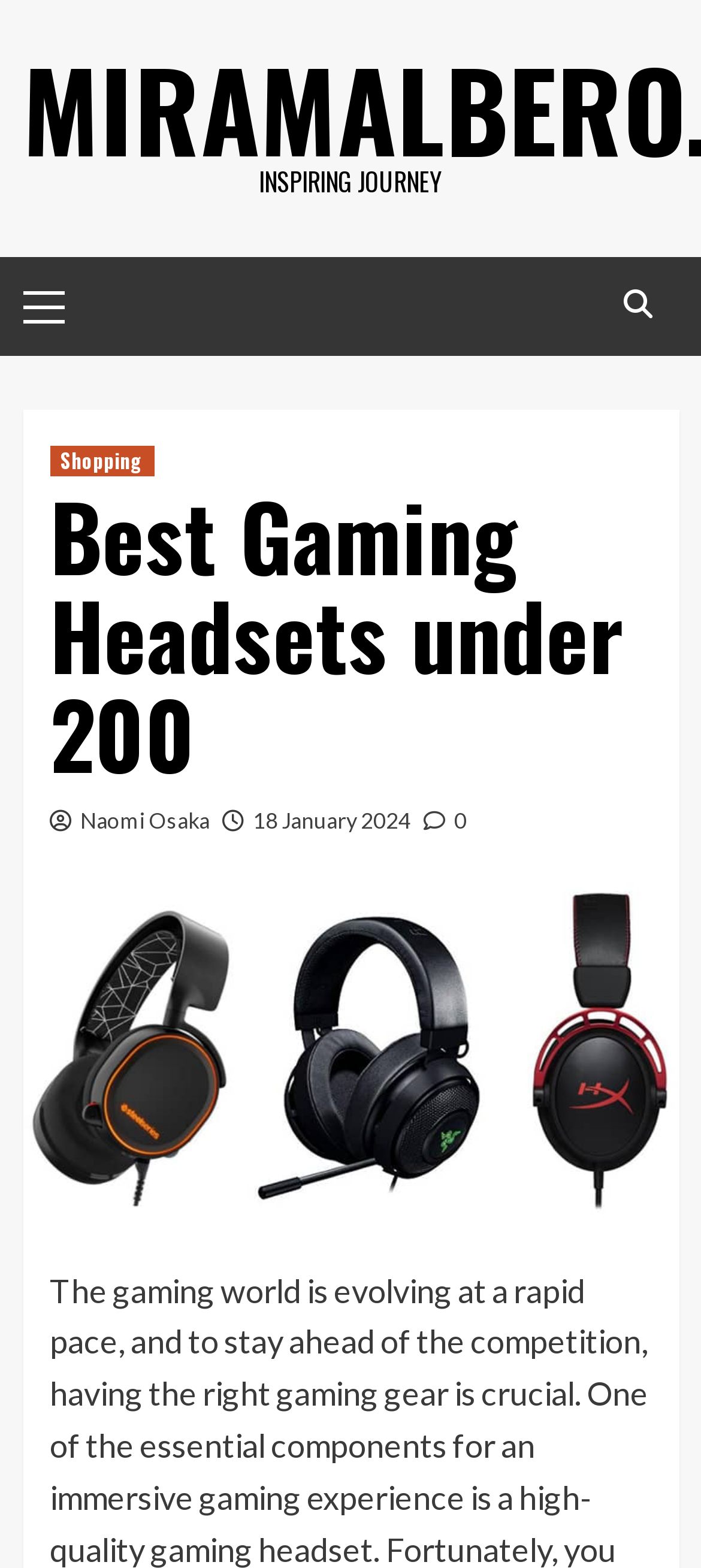Locate the bounding box of the UI element with the following description: "18 January 2024".

[0.36, 0.515, 0.586, 0.532]